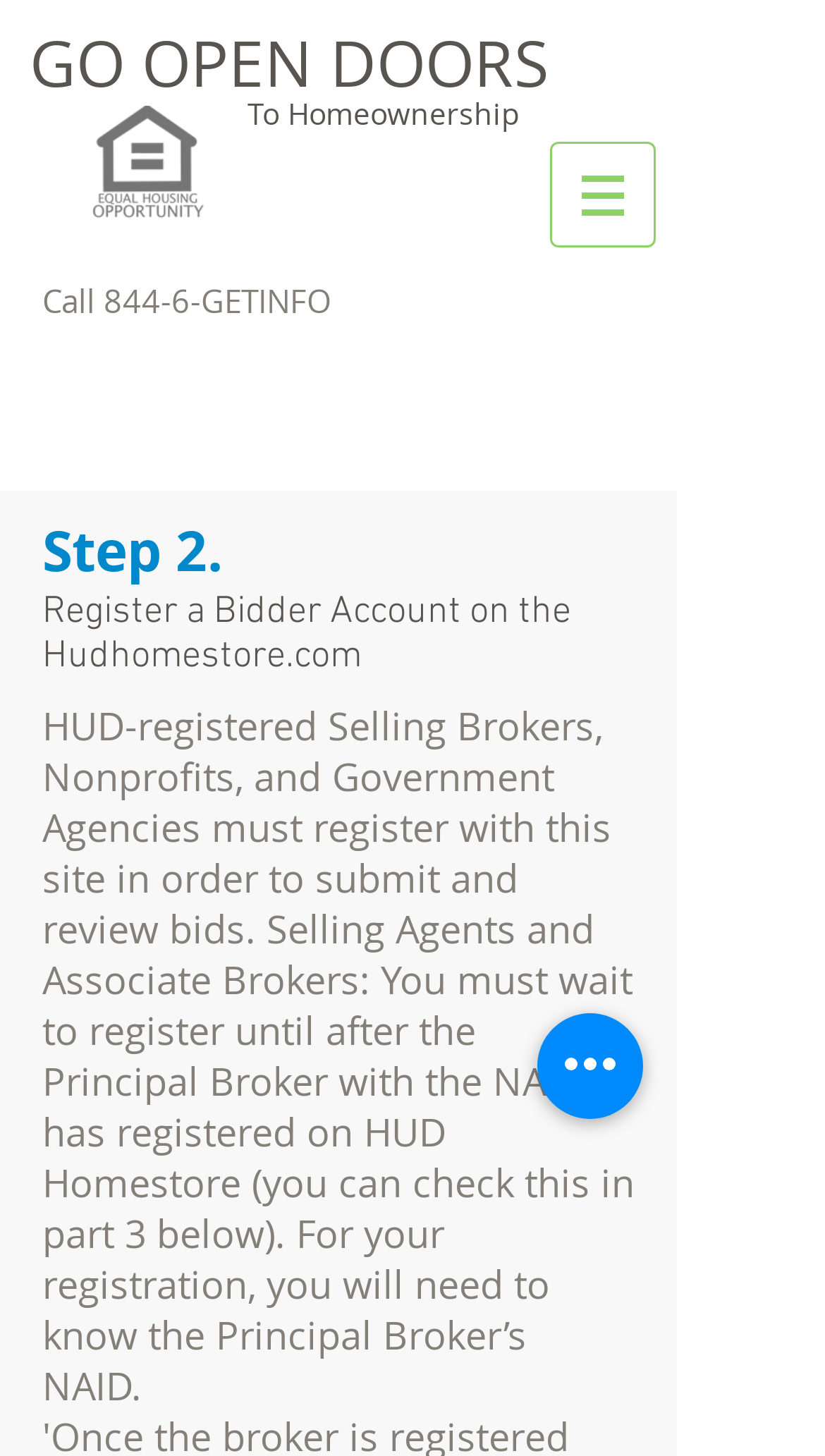Describe all the visual and textual components of the webpage comprehensively.

The webpage is titled "Step 2 | opendoors" and appears to be a guide or tutorial on the process of homeownership. At the top of the page, there is a large heading that reads "GO OPEN DOORS" followed by a smaller heading with no text. Below this, there is a navigation menu labeled "Site" with a button that has a popup menu and an accompanying image.

To the left of the navigation menu, there is a heading that reads "To Homeownership". Below this, there is a heading with a phone number "Call 844-6-GETINFO". Underneath this, there are several headings that outline the steps to register a bidder account on the Hudhomestore.com website. The first step is labeled "Step 2." and is followed by a detailed instruction on how to register. This instruction is a lengthy paragraph of text that provides information on the registration process for HUD-registered Selling Brokers, Nonprofits, and Government Agencies.

At the bottom right of the page, there is a button labeled "Quick actions". Overall, the page appears to be a instructional guide with clear headings and concise text that outlines the steps to register a bidder account on the Hudhomestore.com website.